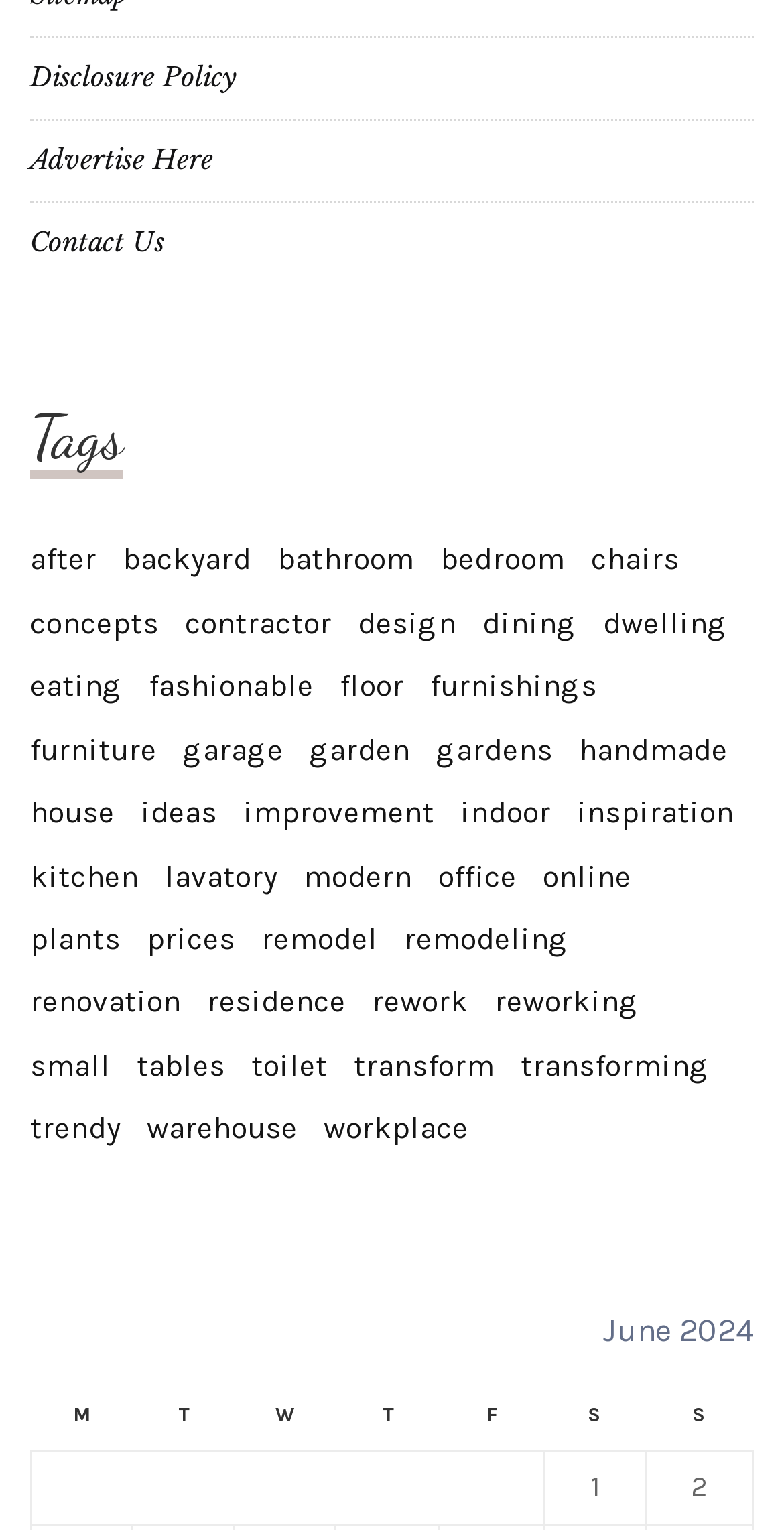Identify the bounding box coordinates of the area you need to click to perform the following instruction: "Visit the website 'Bake With Teresa'".

None